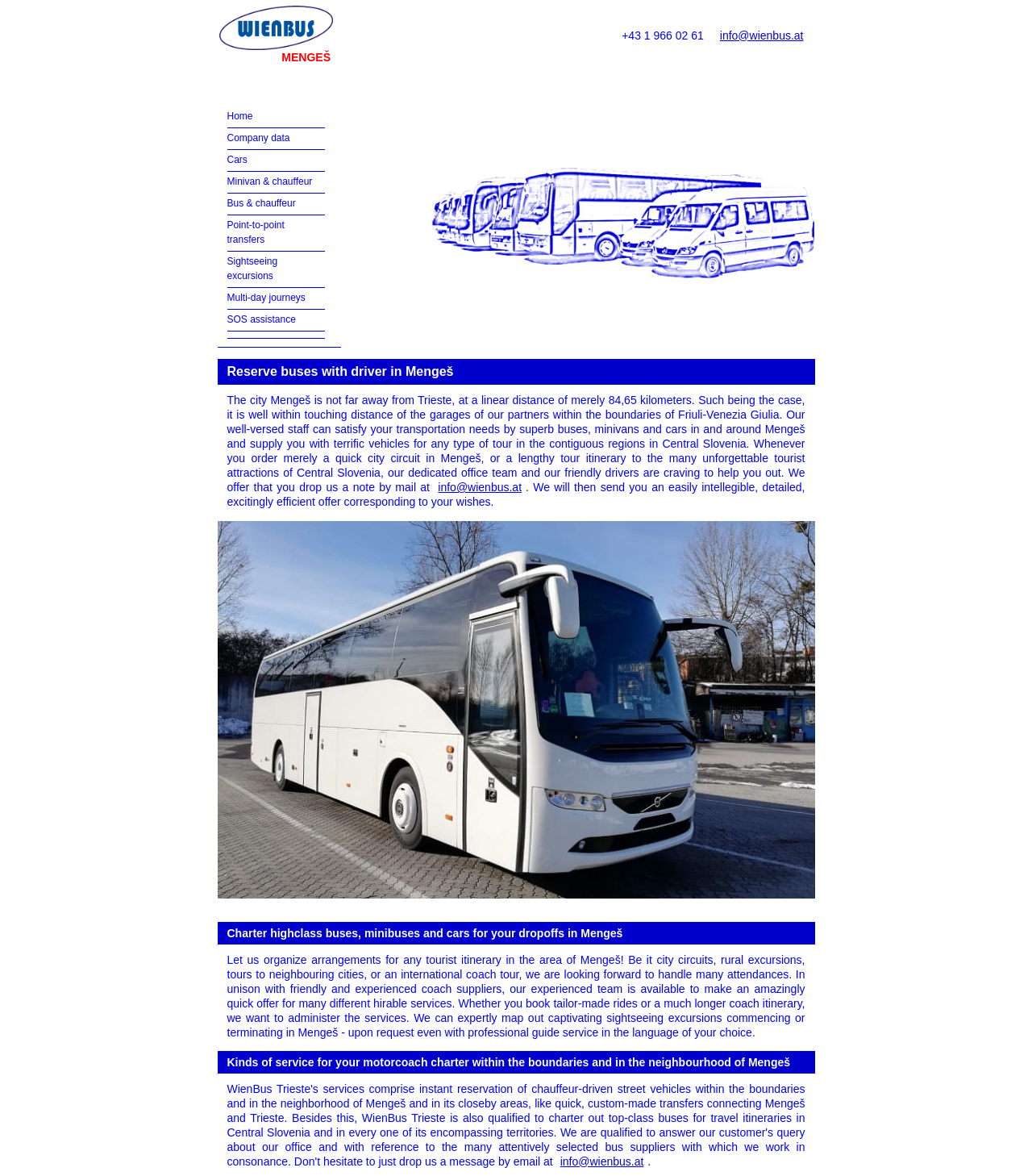Please answer the following question using a single word or phrase: 
What is the purpose of the company's office team?

To help with transportation needs